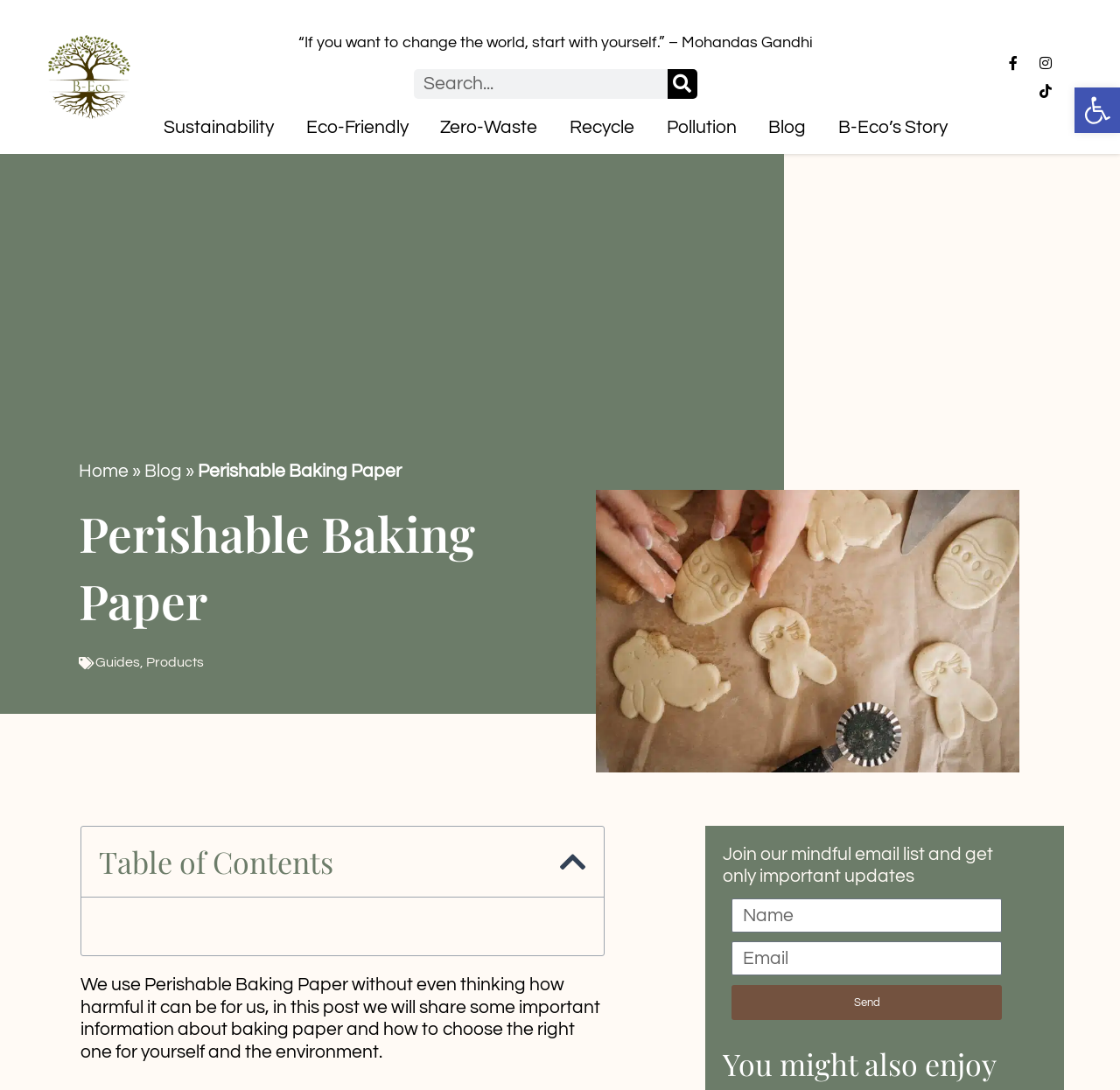Please provide the bounding box coordinates for the element that needs to be clicked to perform the following instruction: "Click the 'TALKING POINTS' link". The coordinates should be given as four float numbers between 0 and 1, i.e., [left, top, right, bottom].

None